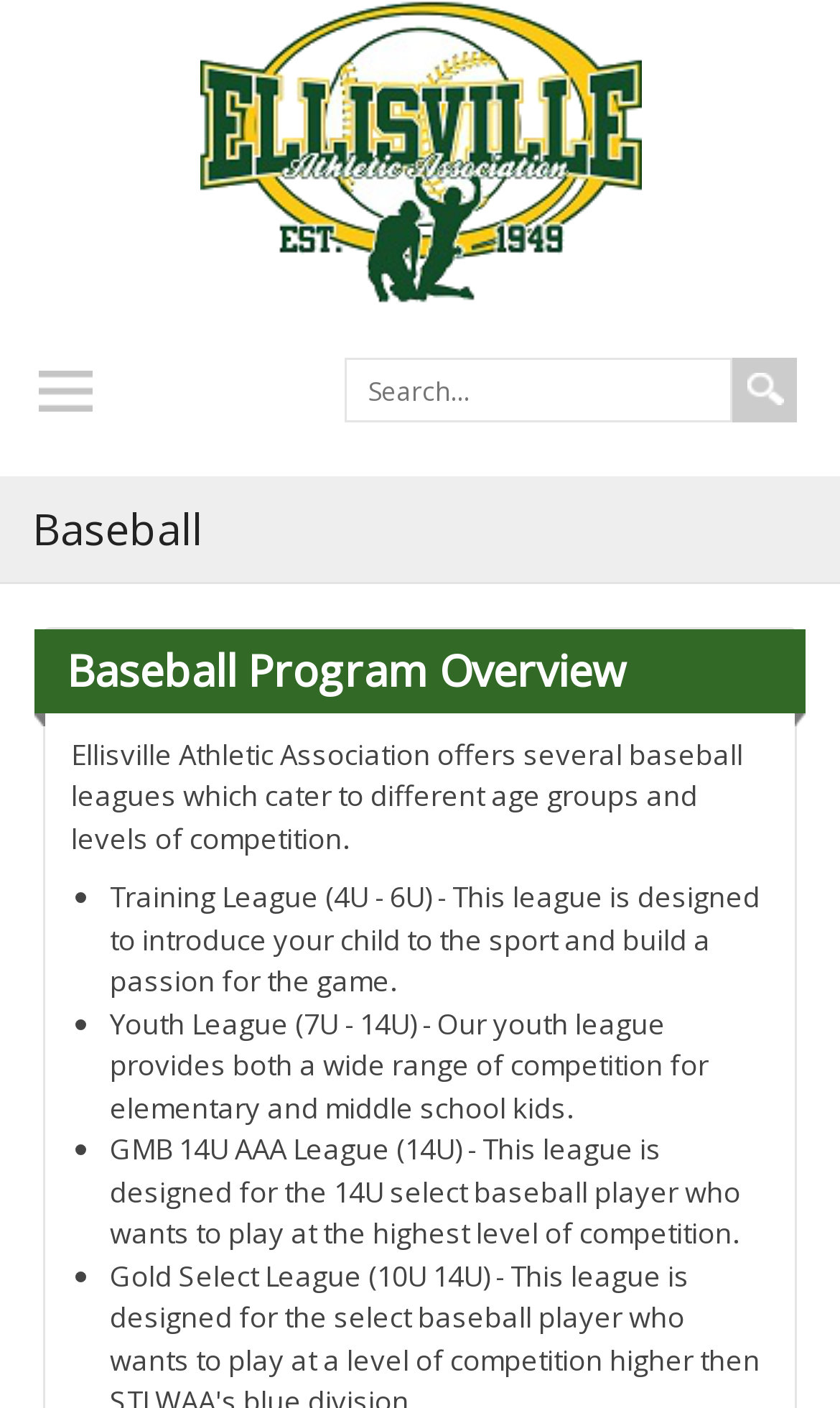Please specify the bounding box coordinates in the format (top-left x, top-left y, bottom-right x, bottom-right y), with all values as floating point numbers between 0 and 1. Identify the bounding box of the UI element described by: aria-label="Search" name="dnn$Header2$dnnSEARCH$txtSearch" placeholder="Search..."

[0.41, 0.254, 0.872, 0.3]